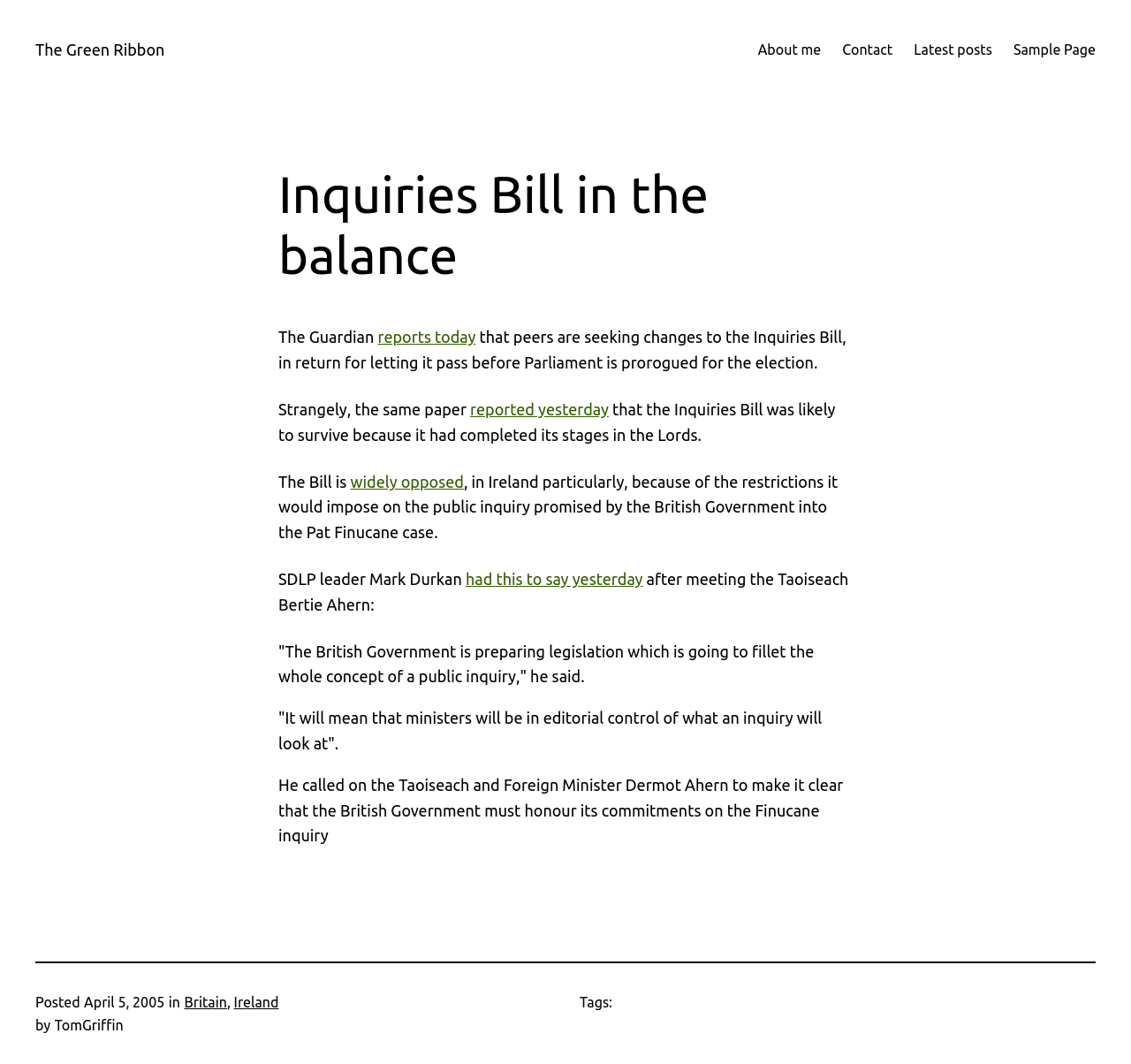What is the name of the leader who met the Taoiseach Bertie Ahern?
Provide a detailed and extensive answer to the question.

The answer can be found in the article content, where it is mentioned that 'SDLP leader Mark Durkan had this to say yesterday after meeting the Taoiseach Bertie Ahern:'